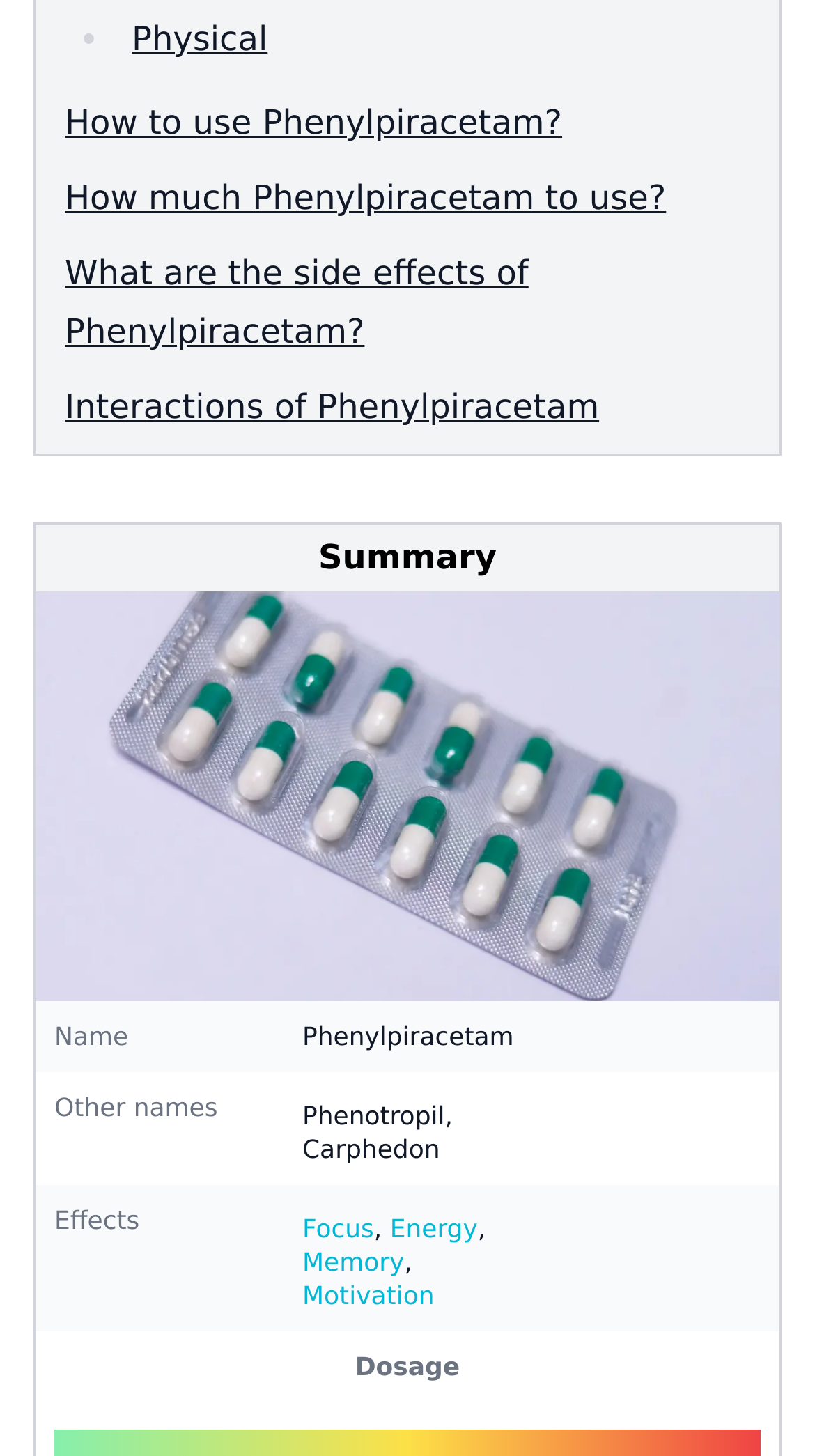Give the bounding box coordinates for the element described by: "How much Phenylpiracetam to use?".

[0.079, 0.122, 0.817, 0.149]